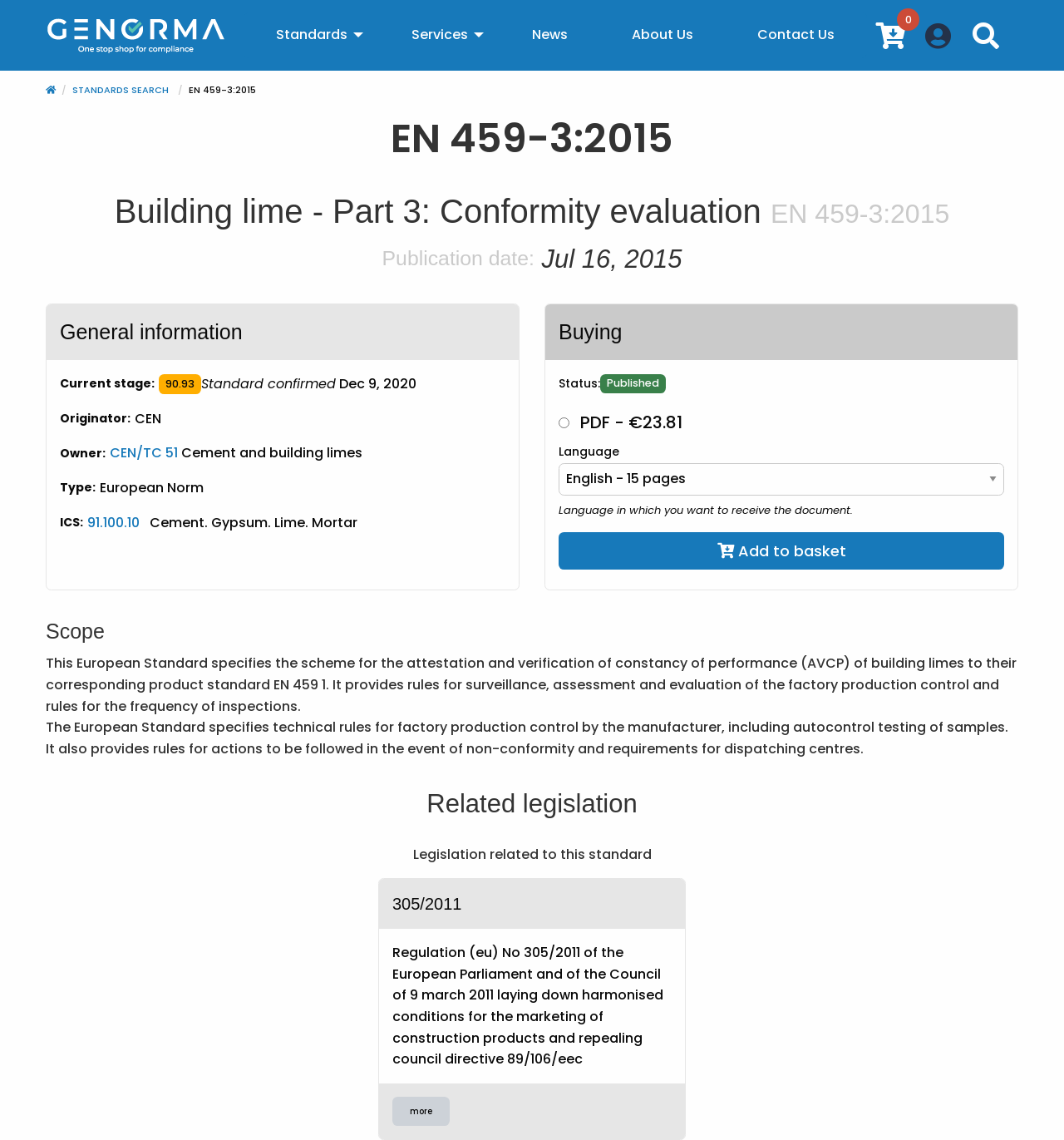Can you show the bounding box coordinates of the region to click on to complete the task described in the instruction: "Search for a standard"?

[0.908, 0.013, 0.945, 0.049]